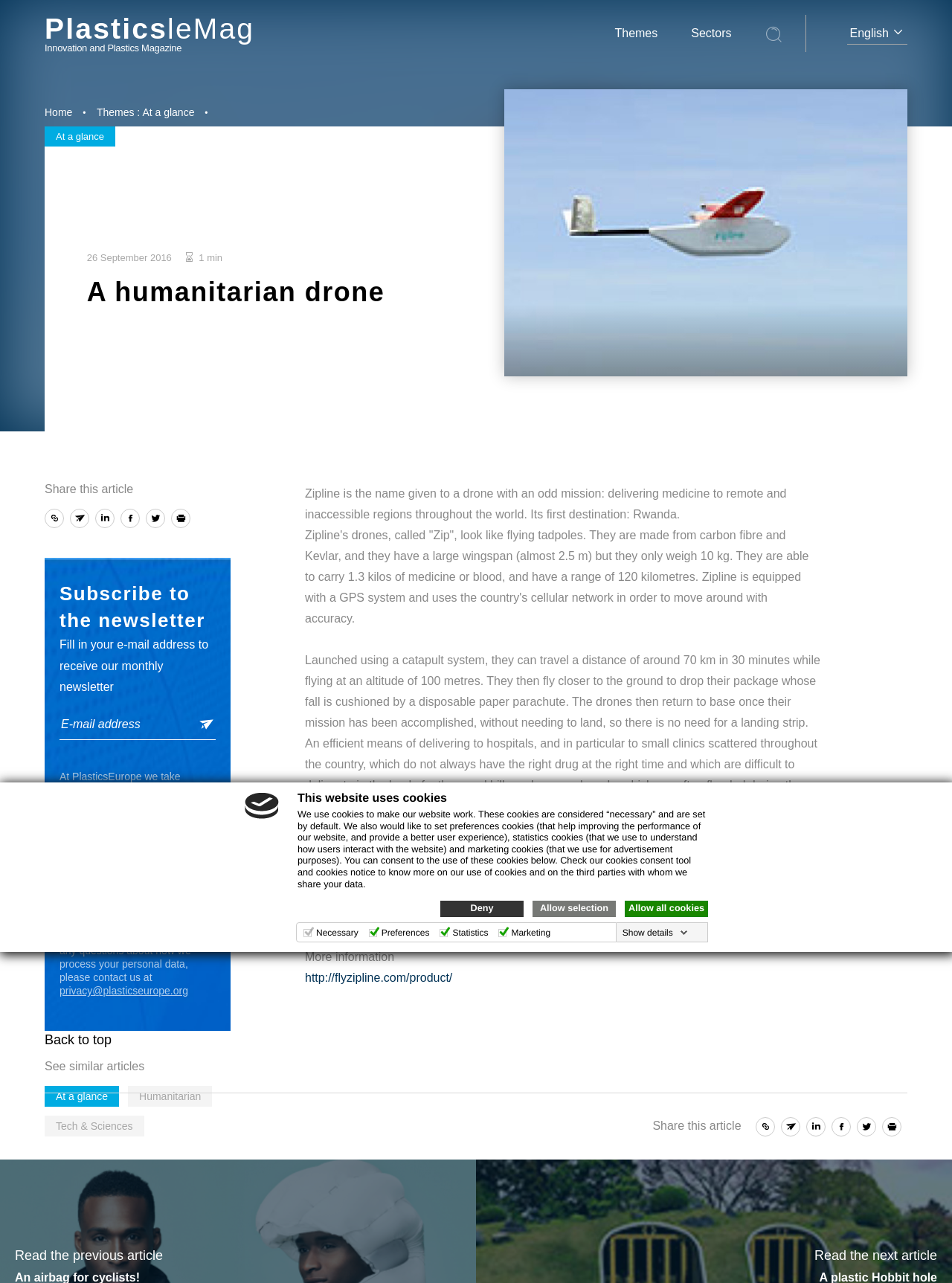What is the purpose of the drone?
Using the image as a reference, answer the question in detail.

The drone, Zipline, is designed to deliver medicine to remote and inaccessible regions throughout the world, which is its primary purpose.